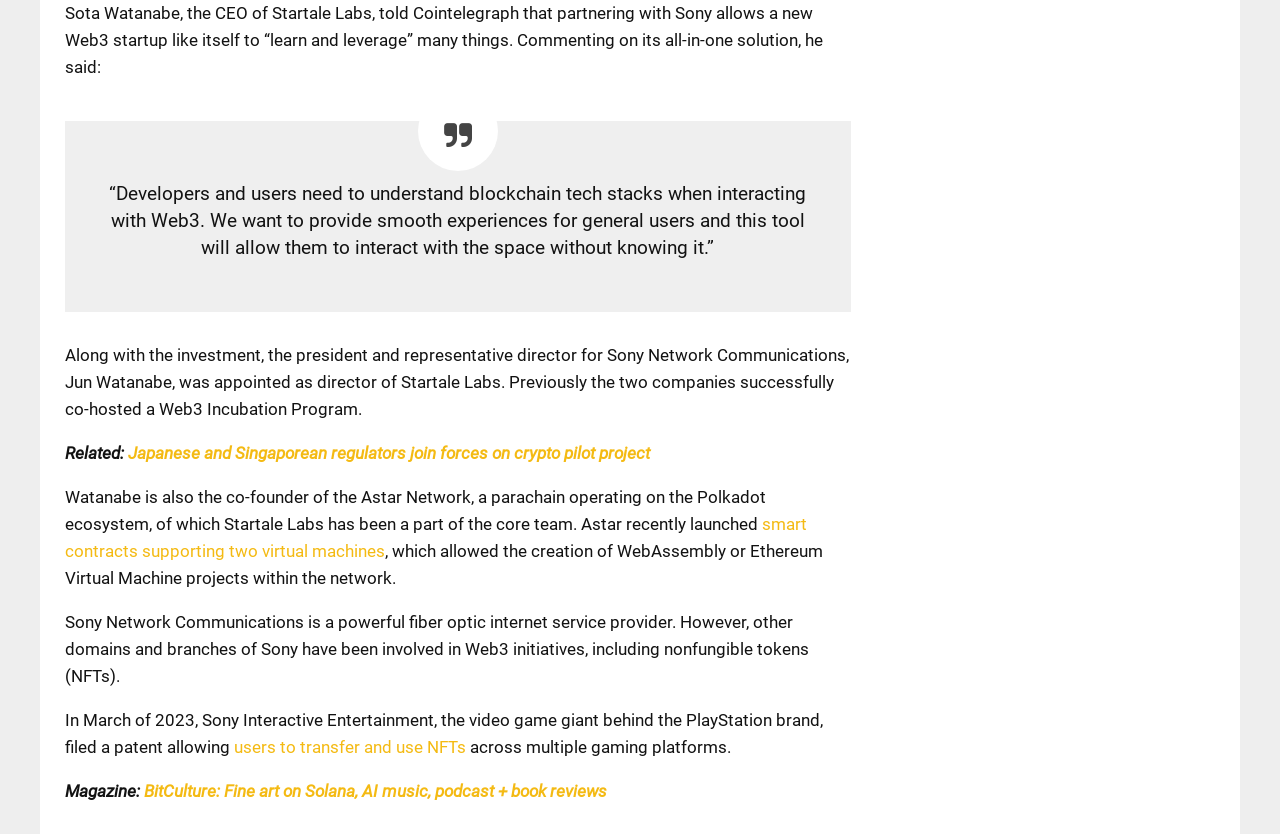Who is the CEO of Startale Labs?
Kindly answer the question with as much detail as you can.

The answer can be found in the first StaticText element, which mentions 'Sota Watanabe, the CEO of Startale Labs, told Cointelegraph that...'.